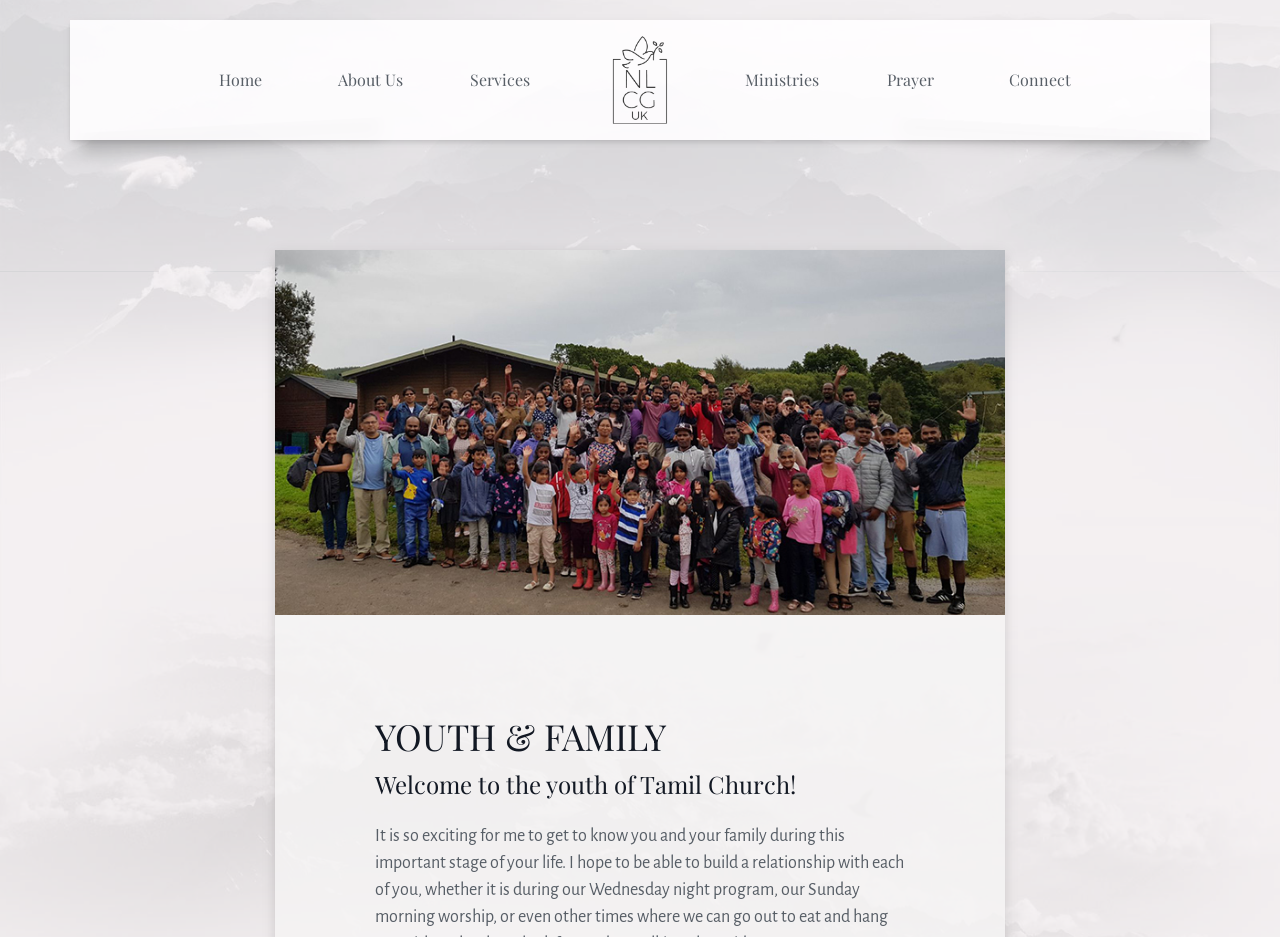Find and indicate the bounding box coordinates of the region you should select to follow the given instruction: "go to Home page".

[0.137, 0.021, 0.238, 0.149]